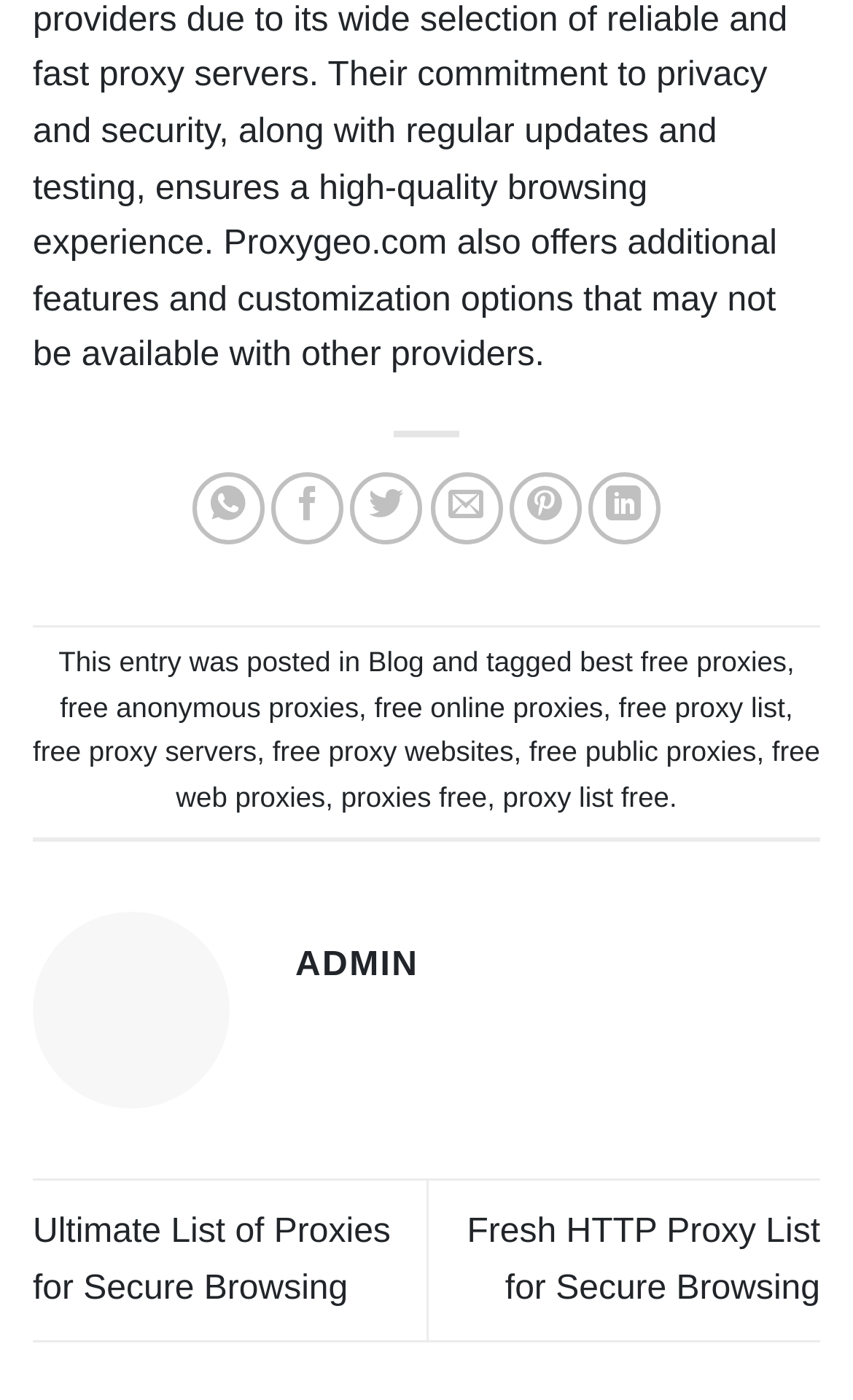Locate the bounding box coordinates of the element's region that should be clicked to carry out the following instruction: "Share on WhatsApp". The coordinates need to be four float numbers between 0 and 1, i.e., [left, top, right, bottom].

[0.226, 0.337, 0.311, 0.388]